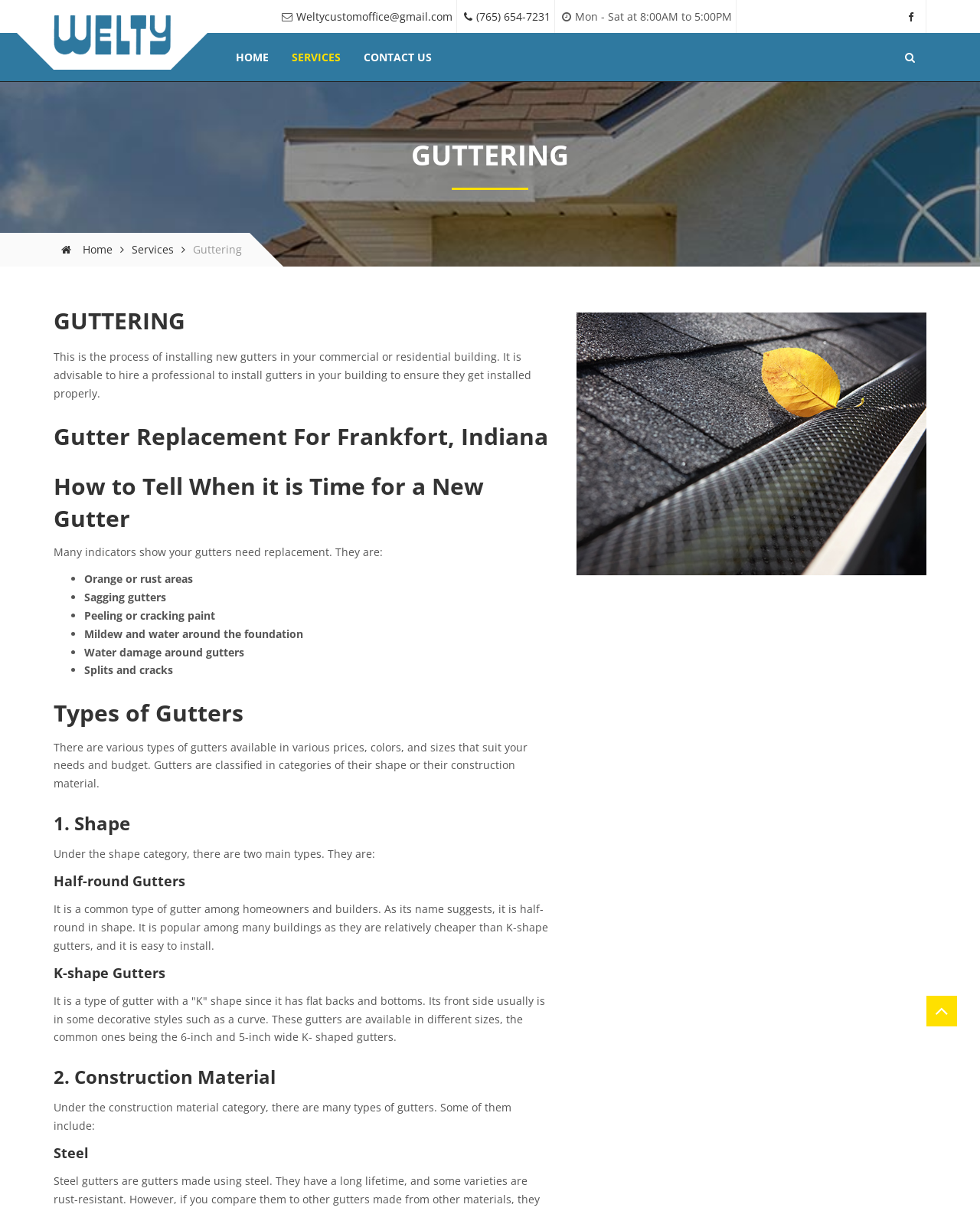Refer to the screenshot and give an in-depth answer to this question: What are the business hours of Welty Custom Exteriors?

The business hours are listed at the top of the webpage, next to the phone number and email address.